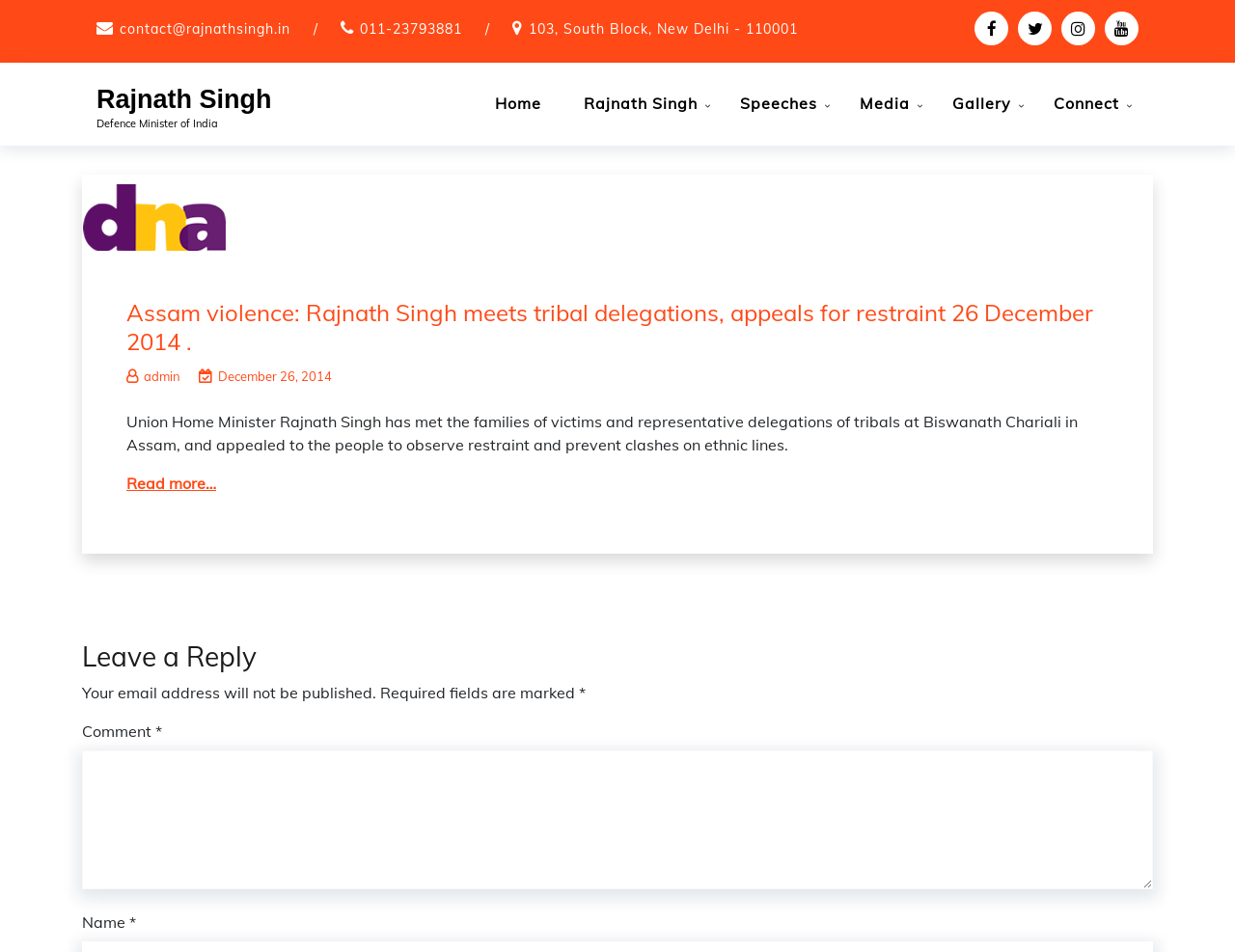Kindly determine the bounding box coordinates for the area that needs to be clicked to execute this instruction: "Visit Home page".

[0.385, 0.086, 0.454, 0.131]